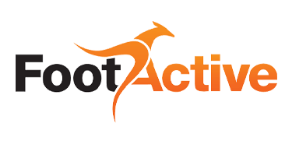Please study the image and answer the question comprehensively:
What is the brand name displayed in the logo?

The brand name 'FootActive' is displayed in a bold font, prominently featured alongside the kangaroo silhouette, reinforcing the brand's identity and mission to promote an active lifestyle through innovative foot care solutions.